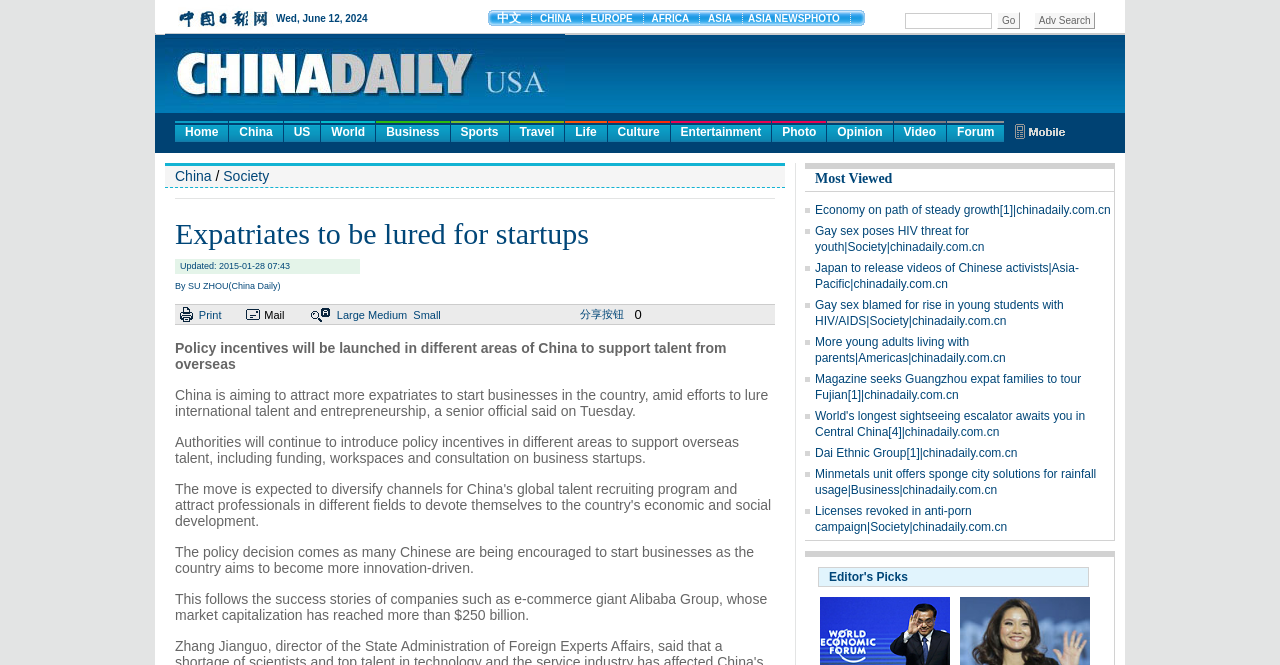What is the name of the e-commerce giant mentioned in the article?
Please provide a comprehensive and detailed answer to the question.

The article mentions that 'This follows the success stories of companies such as e-commerce giant Alibaba Group, whose market capitalization has reached more than $250 billion.' Therefore, the name of the e-commerce giant mentioned in the article is Alibaba Group.